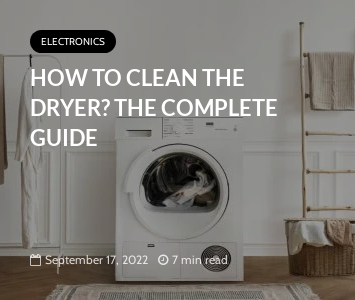Give a concise answer using only one word or phrase for this question:
What is the estimated time to review the material?

7 min read